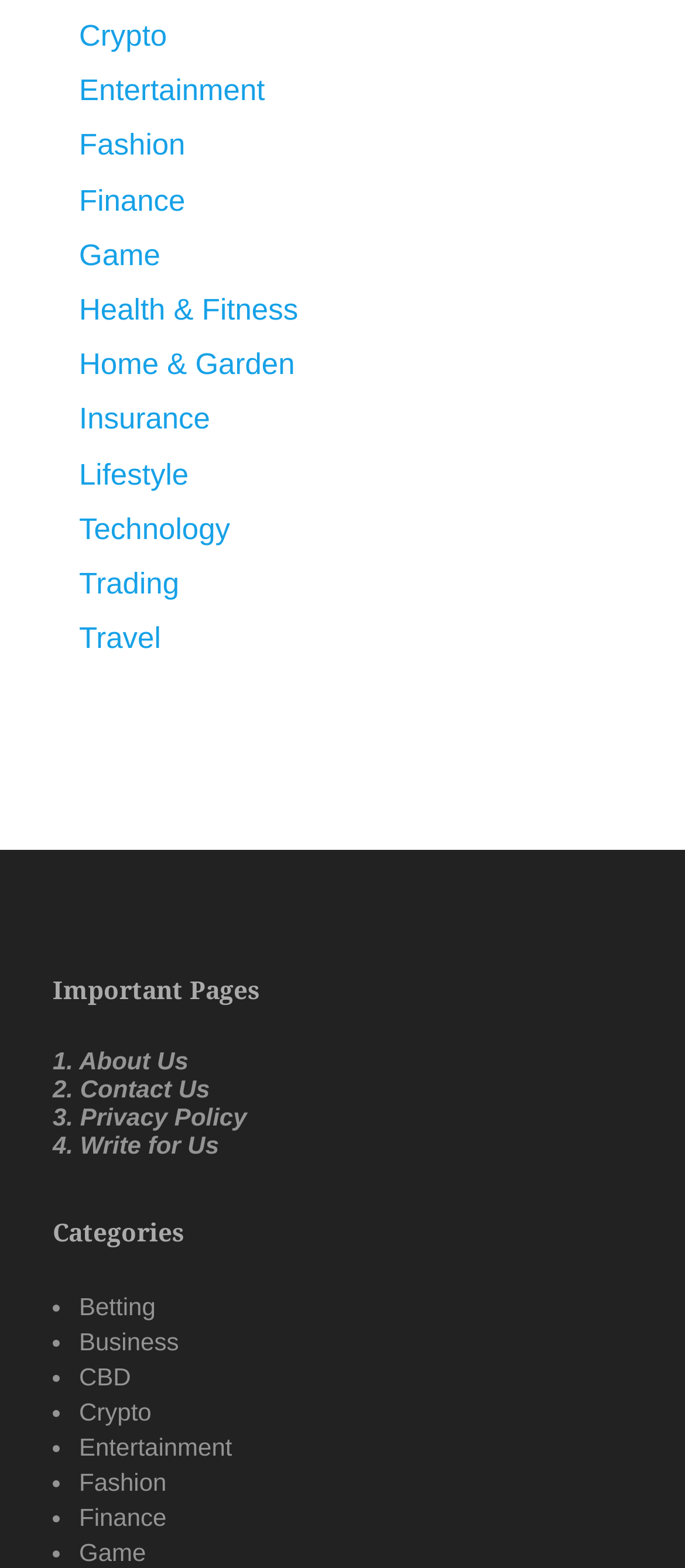Identify the bounding box coordinates of the part that should be clicked to carry out this instruction: "Explore Finance".

[0.115, 0.117, 0.27, 0.138]